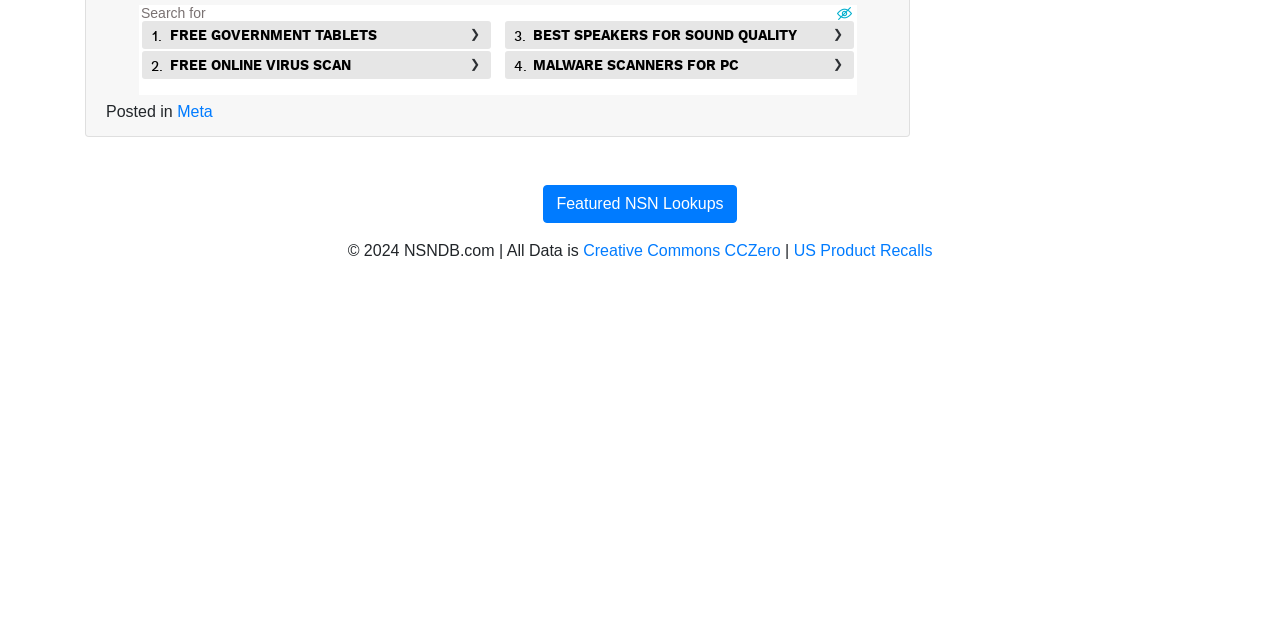Give the bounding box coordinates for the element described by: "Meta".

[0.138, 0.161, 0.166, 0.187]